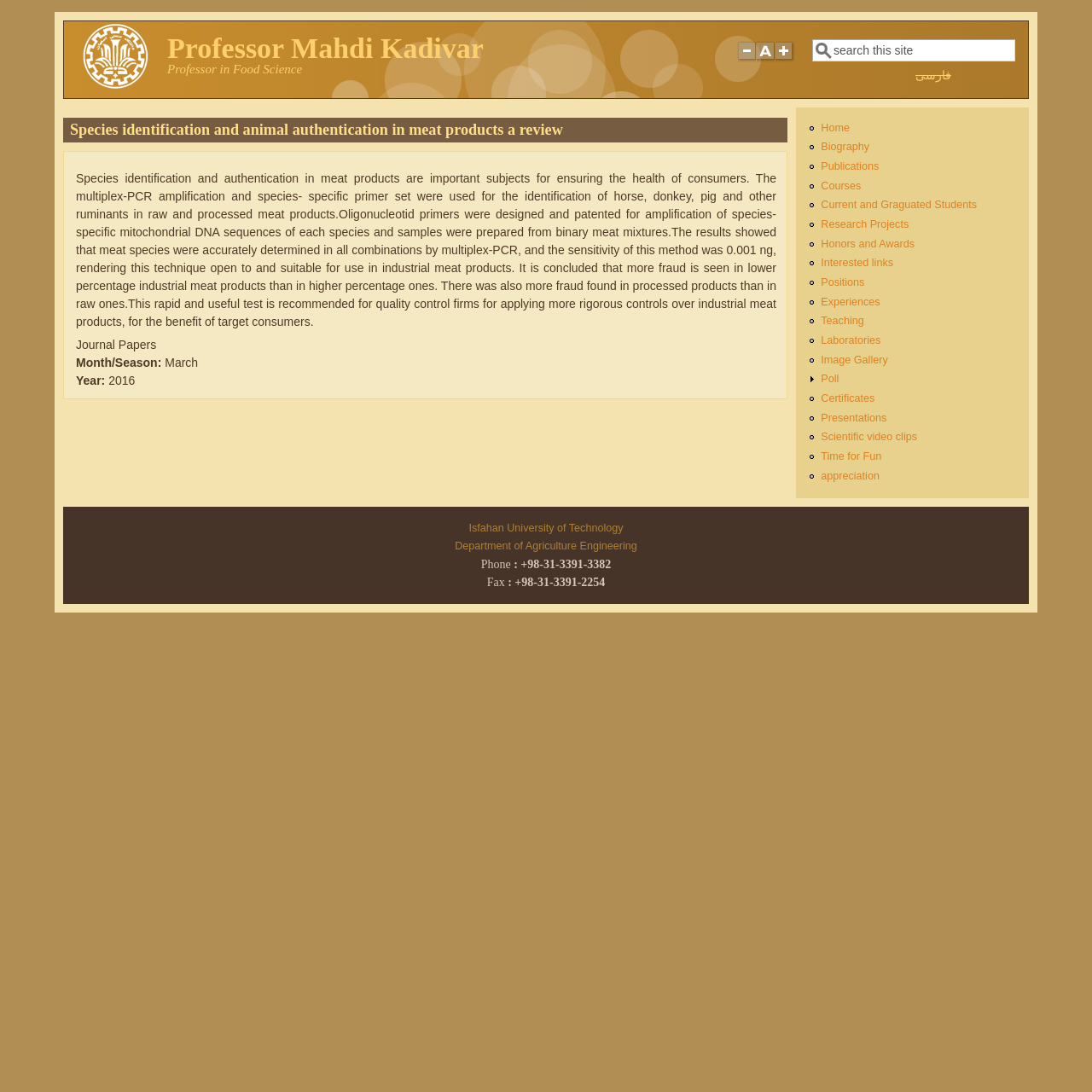Can you pinpoint the bounding box coordinates for the clickable element required for this instruction: "Go to Home page"? The coordinates should be four float numbers between 0 and 1, i.e., [left, top, right, bottom].

[0.074, 0.073, 0.138, 0.085]